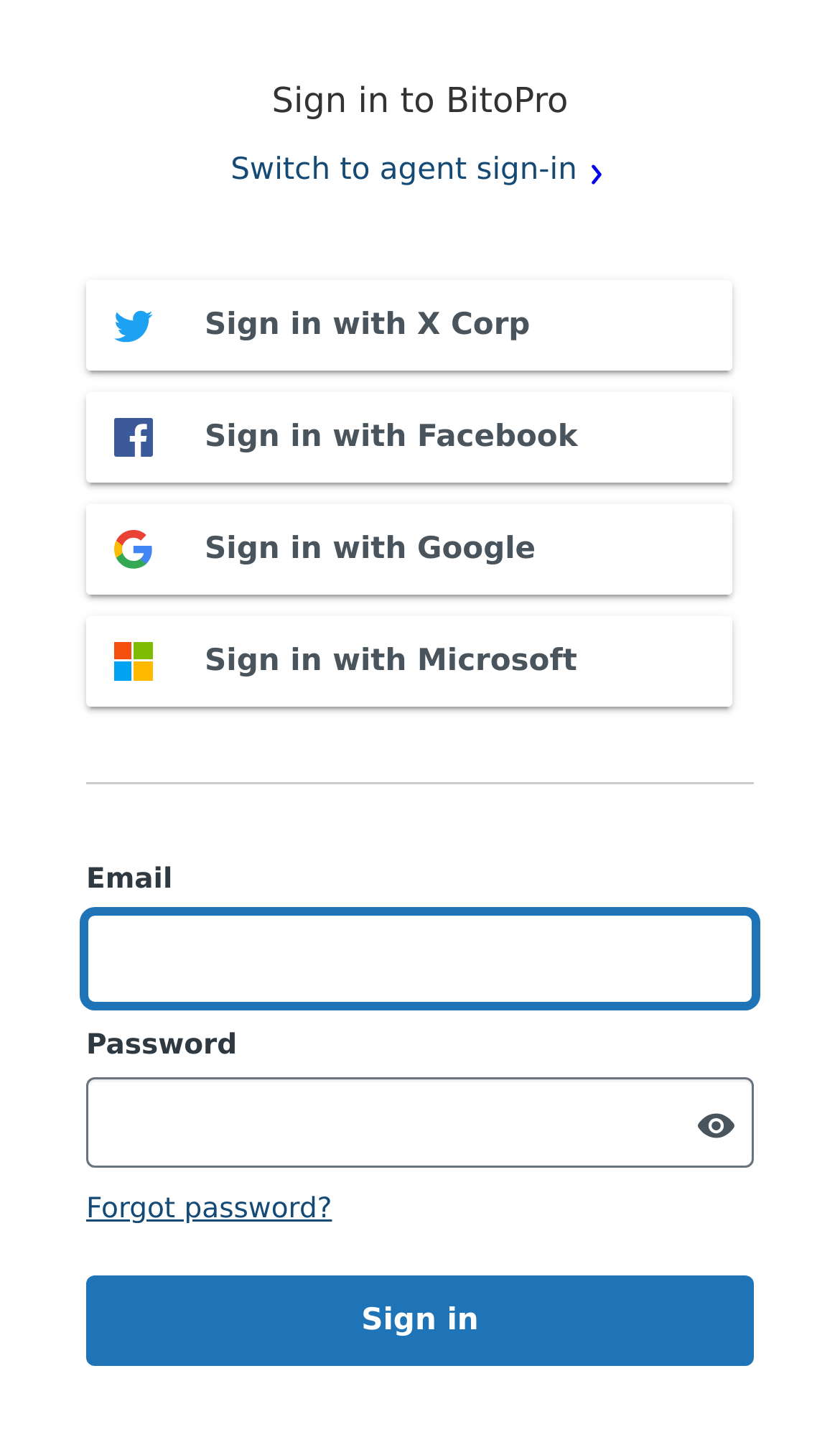Identify the bounding box for the UI element that is described as follows: "parent_node: Email aria-label="Show password" name="show-hide-password-button"".

[0.831, 0.773, 0.874, 0.803]